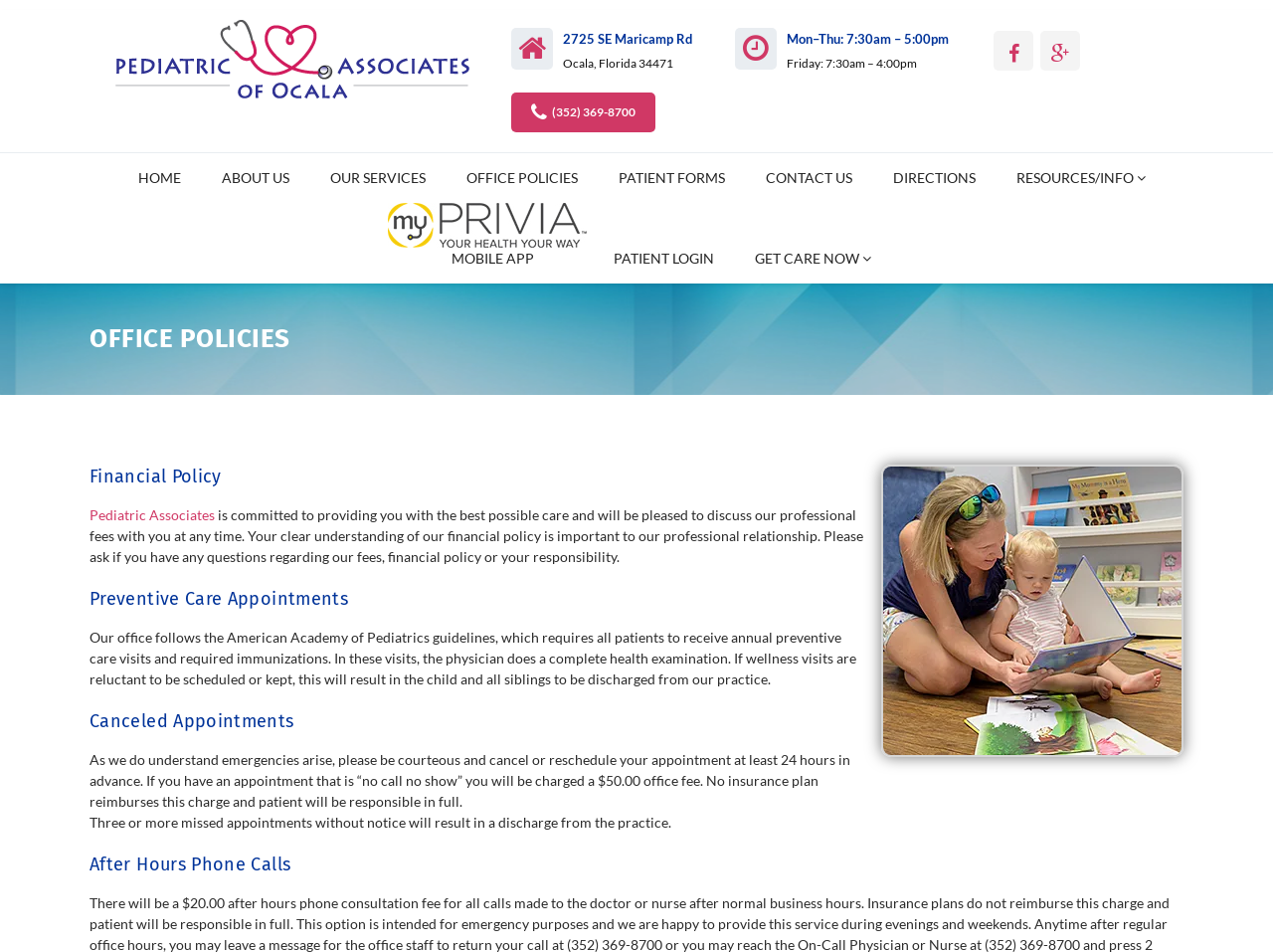Kindly determine the bounding box coordinates for the clickable area to achieve the given instruction: "Visit the home page".

[0.097, 0.16, 0.153, 0.212]